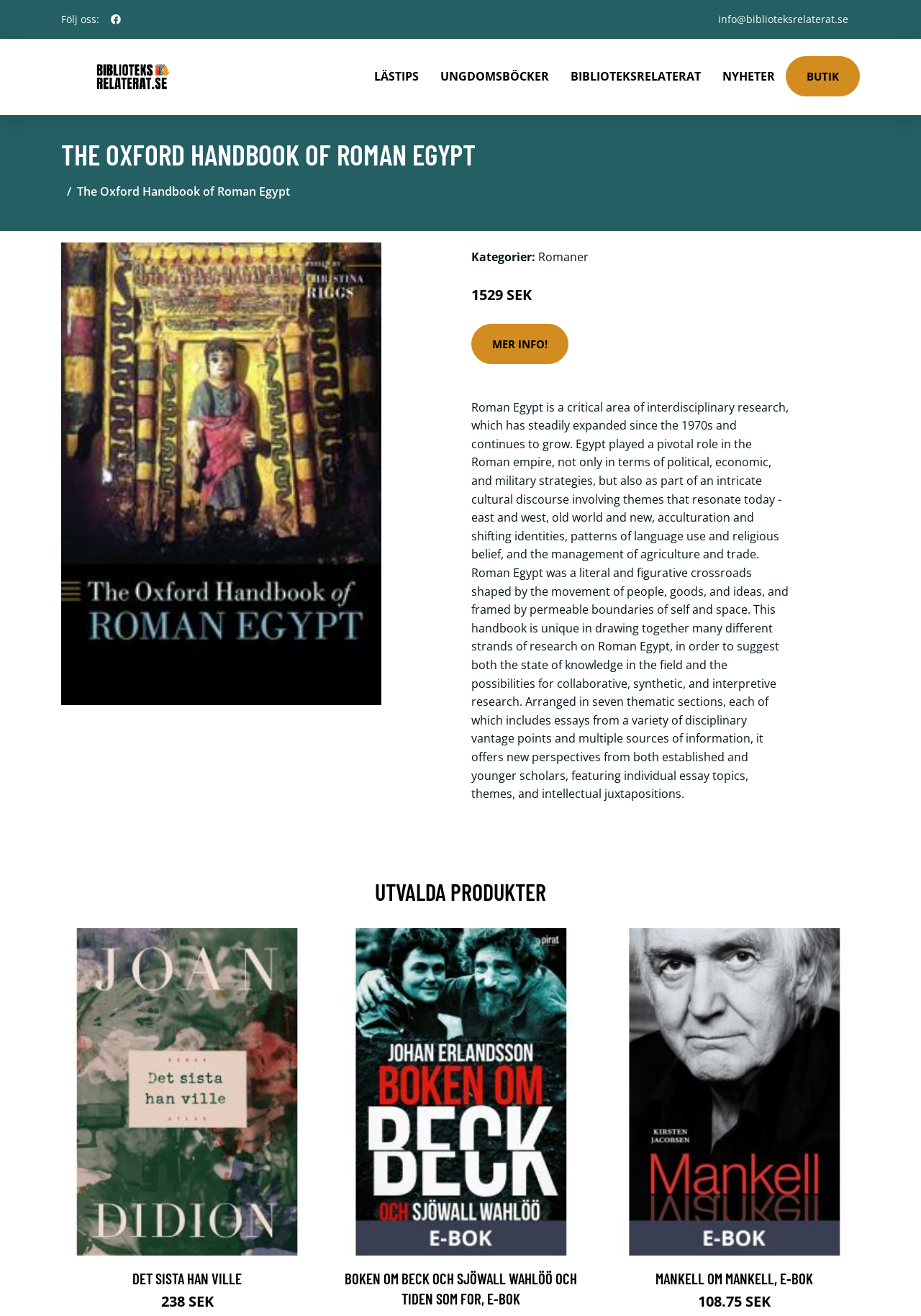Please specify the bounding box coordinates in the format (top-left x, top-left y, bottom-right x, bottom-right y), with all values as floating point numbers between 0 and 1. Identify the bounding box of the UI element described by: Butik

[0.853, 0.043, 0.934, 0.073]